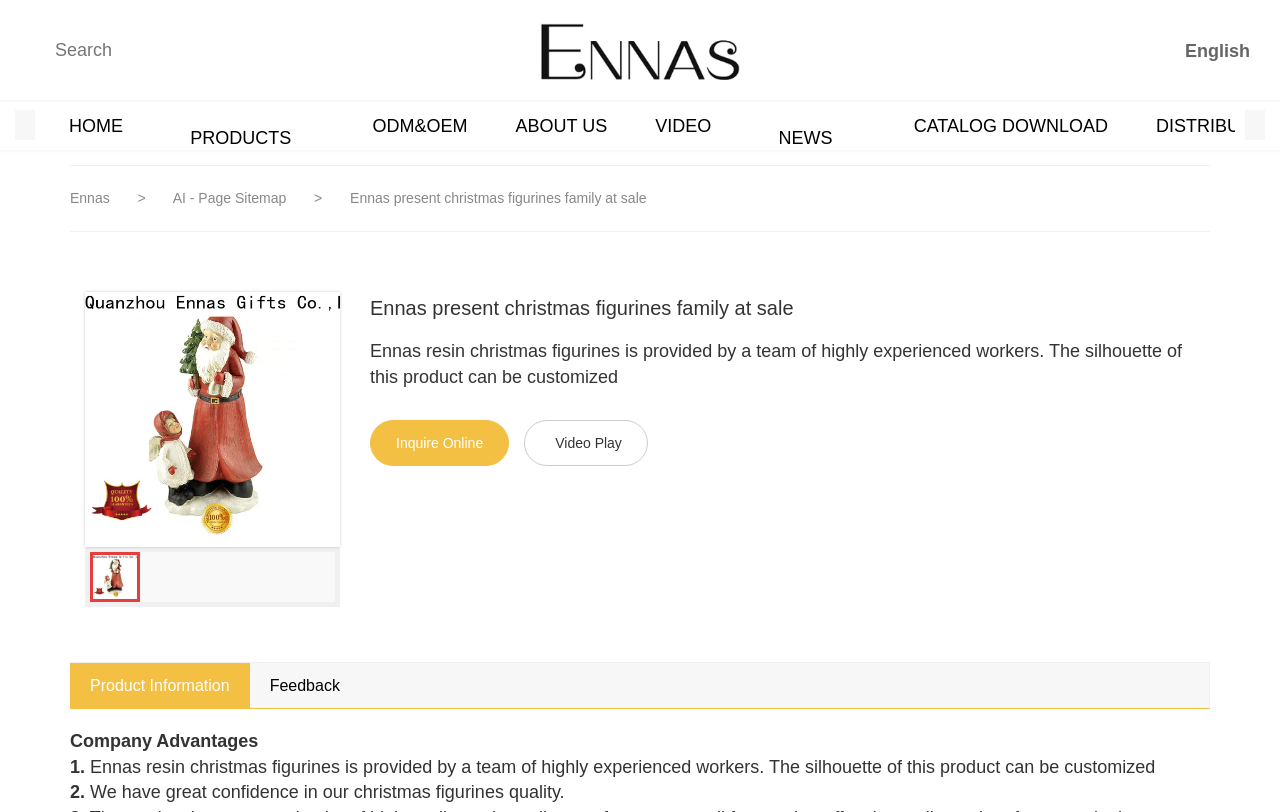Determine the bounding box coordinates of the UI element described below. Use the format (top-left x, top-left y, bottom-right x, bottom-right y) with floating point numbers between 0 and 1: DISTRIBUTOR

[0.824, 0.123, 0.957, 0.185]